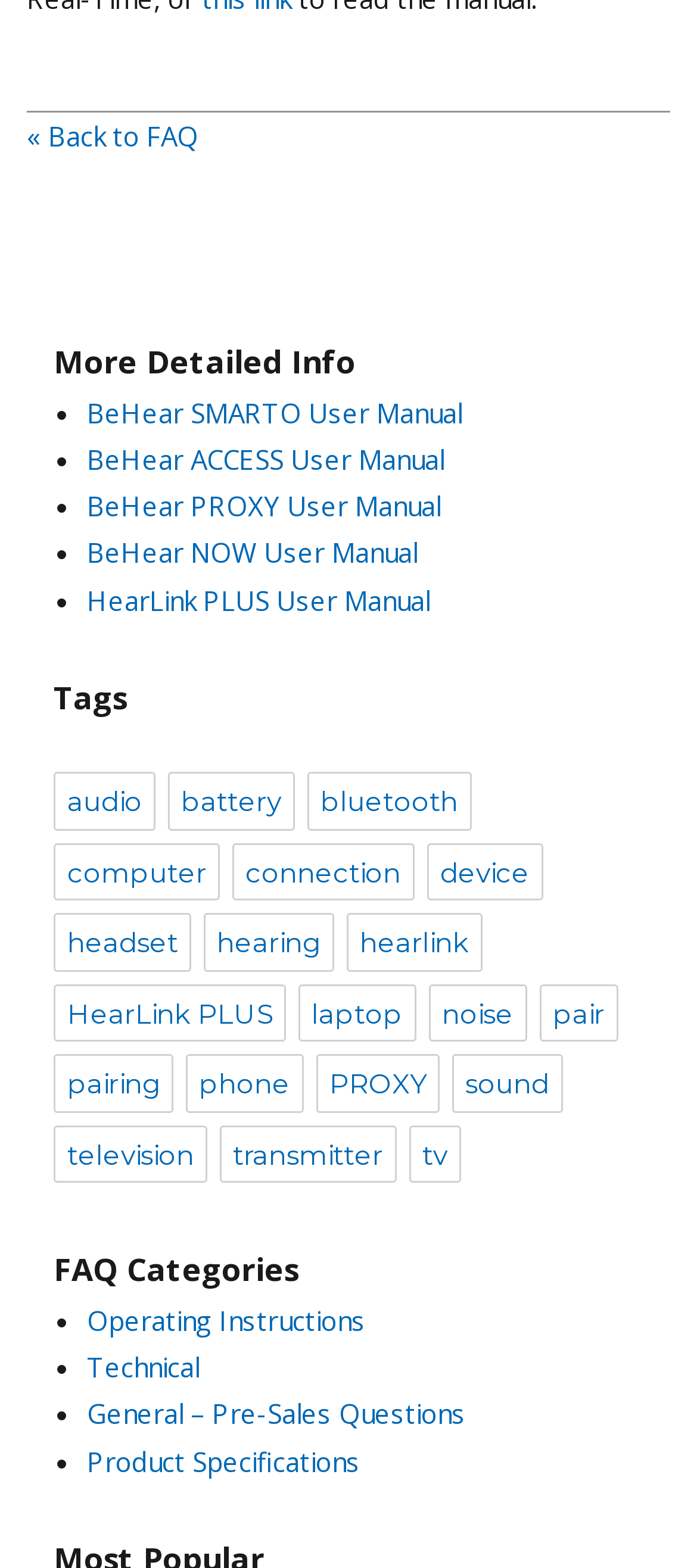What is the first link in the 'More Detailed Info' section?
Using the image, elaborate on the answer with as much detail as possible.

By looking at the 'More Detailed Info' section, we can see that the first link provided is 'BeHear SMARTO User Manual', which is a user manual for the BeHear SMARTO product.